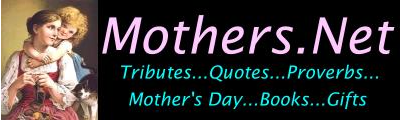Describe all elements and aspects of the image.

The image features the logo of "Mothers.Net," designed to symbolize themes of motherhood and appreciation. The logo showcases a tender illustration of a mother and child, evoking warmth and affection, reflecting the site's focus on tributes, quotes, proverbs, and resources for Mother's Day celebrations. The text is styled in inviting colors, with "Mothers.Net" prominently displayed in a bold pink font, complemented by a softer blue description that highlights the offerings such as books and gifts. This logo serves as a welcoming invitation to explore heartfelt content dedicated to mothers and their significance.